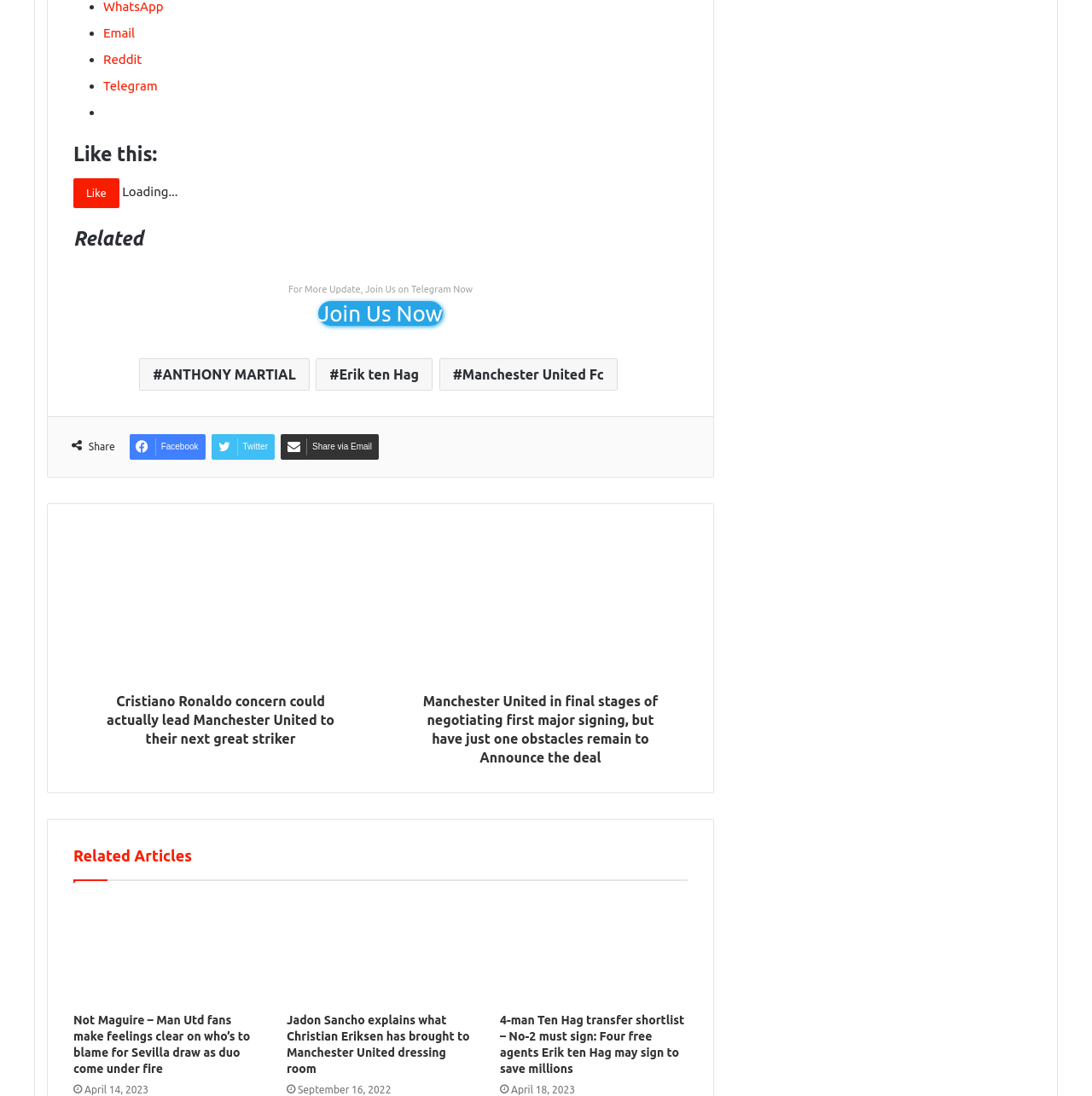Specify the bounding box coordinates of the element's region that should be clicked to achieve the following instruction: "Click on WhatsApp". The bounding box coordinates consist of four float numbers between 0 and 1, in the format [left, top, right, bottom].

[0.095, 0.009, 0.15, 0.022]